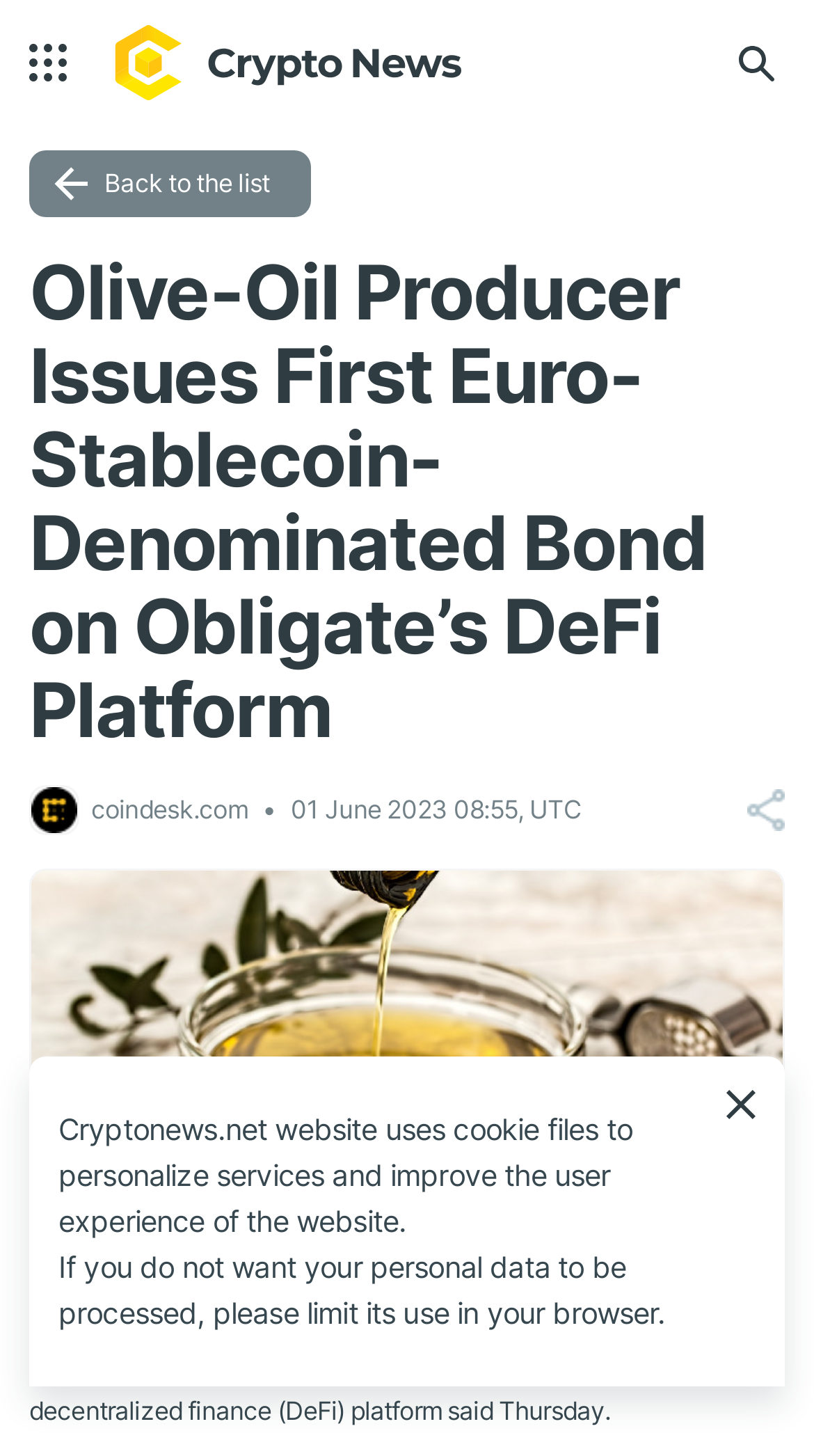What is the date of the article?
Look at the image and answer the question using a single word or phrase.

01 June 2023